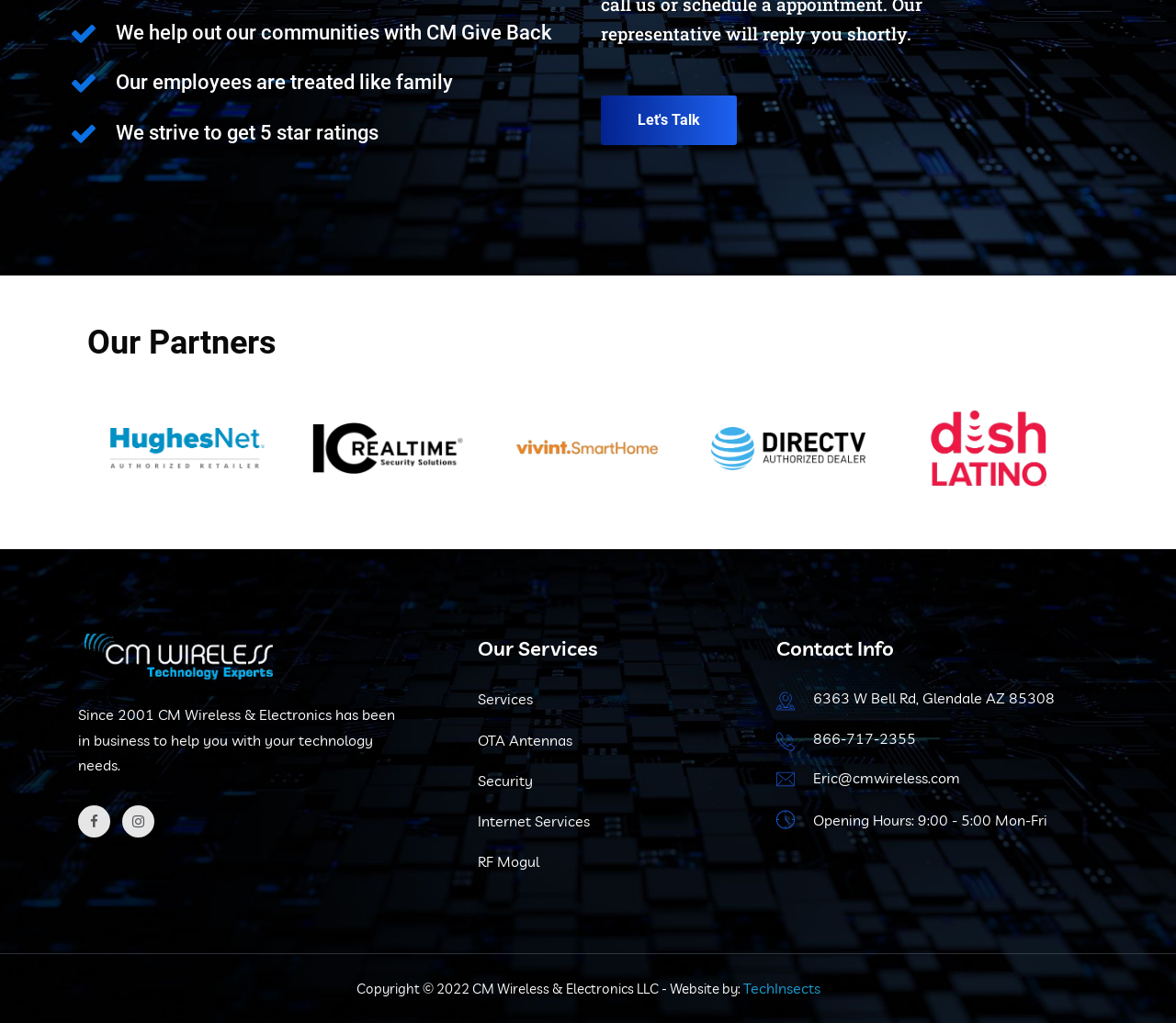Refer to the image and answer the question with as much detail as possible: What is the company's address?

The company's address is mentioned in the 'Contact Info' section, which provides the physical address as 6363 W Bell Rd, Glendale AZ 85308. This suggests that the company has a physical presence in Glendale, Arizona.